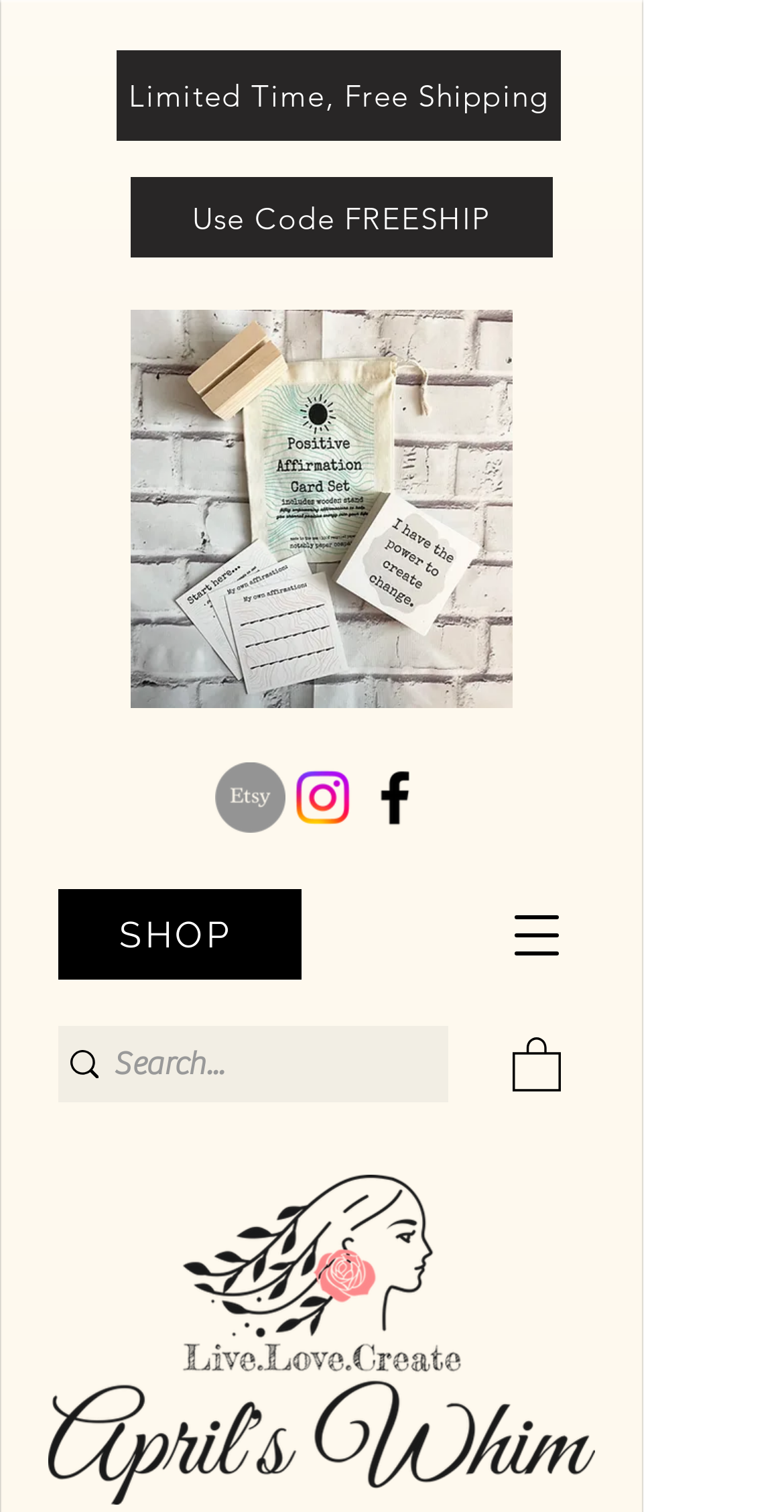Please specify the bounding box coordinates of the element that should be clicked to execute the given instruction: 'Visit Etsy'. Ensure the coordinates are four float numbers between 0 and 1, expressed as [left, top, right, bottom].

[0.274, 0.504, 0.364, 0.551]